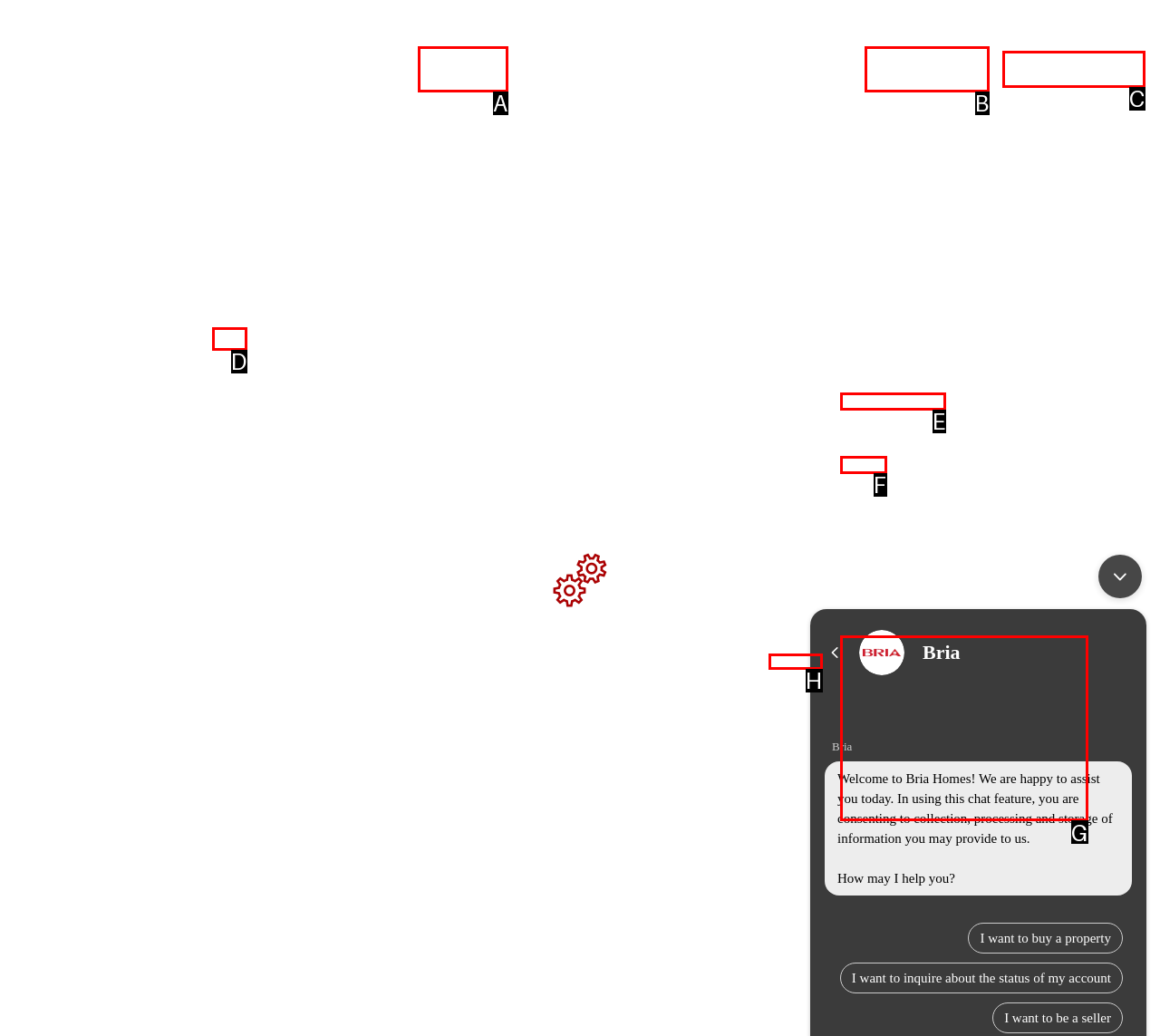Select the option that corresponds to the description: For Sale
Respond with the letter of the matching choice from the options provided.

H